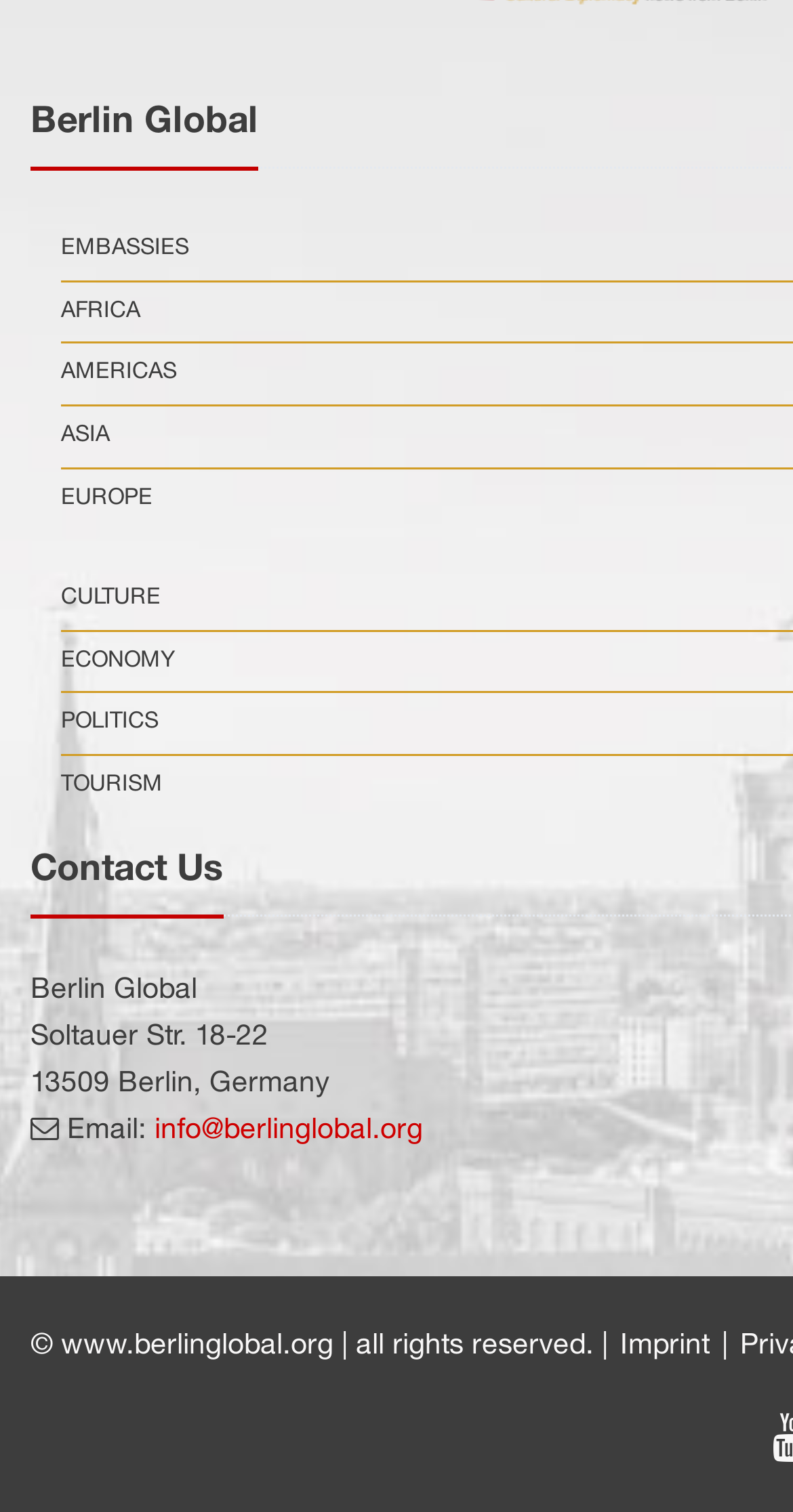What is the copyright information of the webpage?
Please respond to the question with a detailed and thorough explanation.

I found the copyright information by looking at the bottom of the webpage, where I saw the static text '© www.berlinglobal.org | all rights reserved.'.